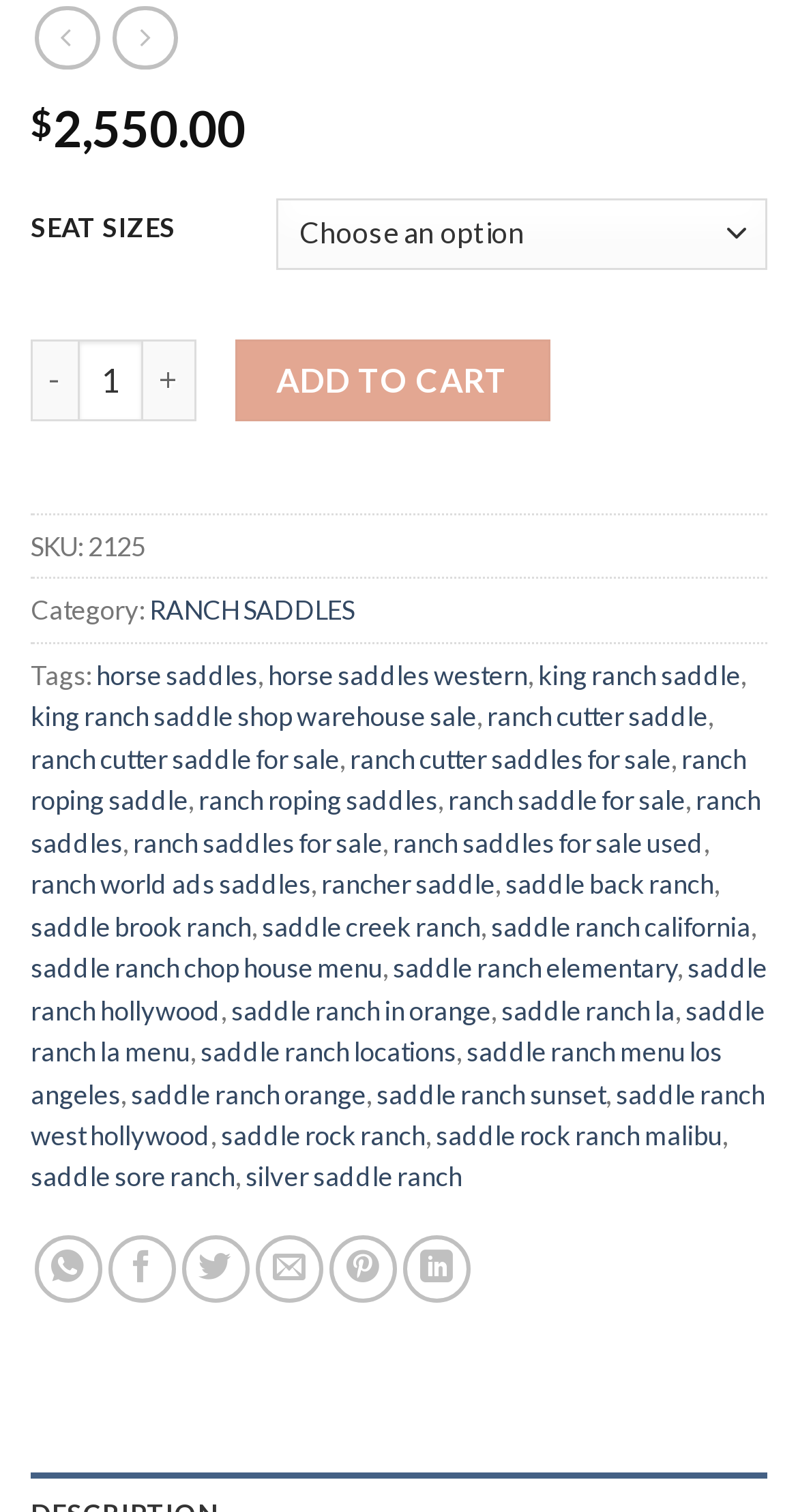Can you provide the bounding box coordinates for the element that should be clicked to implement the instruction: "Select a seat size from the dropdown menu"?

[0.346, 0.131, 0.962, 0.178]